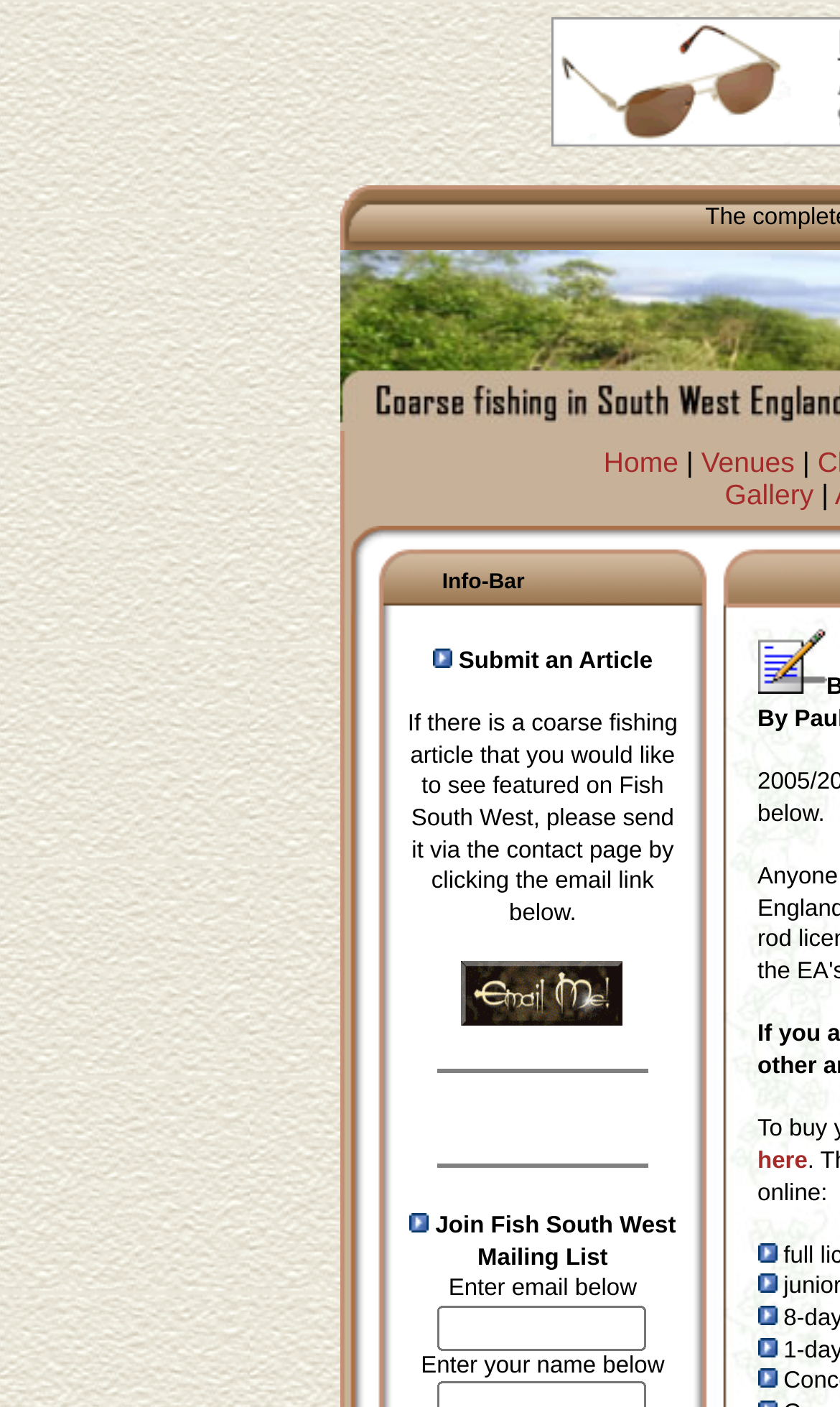Determine the bounding box coordinates for the UI element matching this description: "parent_node: Enter email below name="email"".

[0.522, 0.928, 0.77, 0.96]